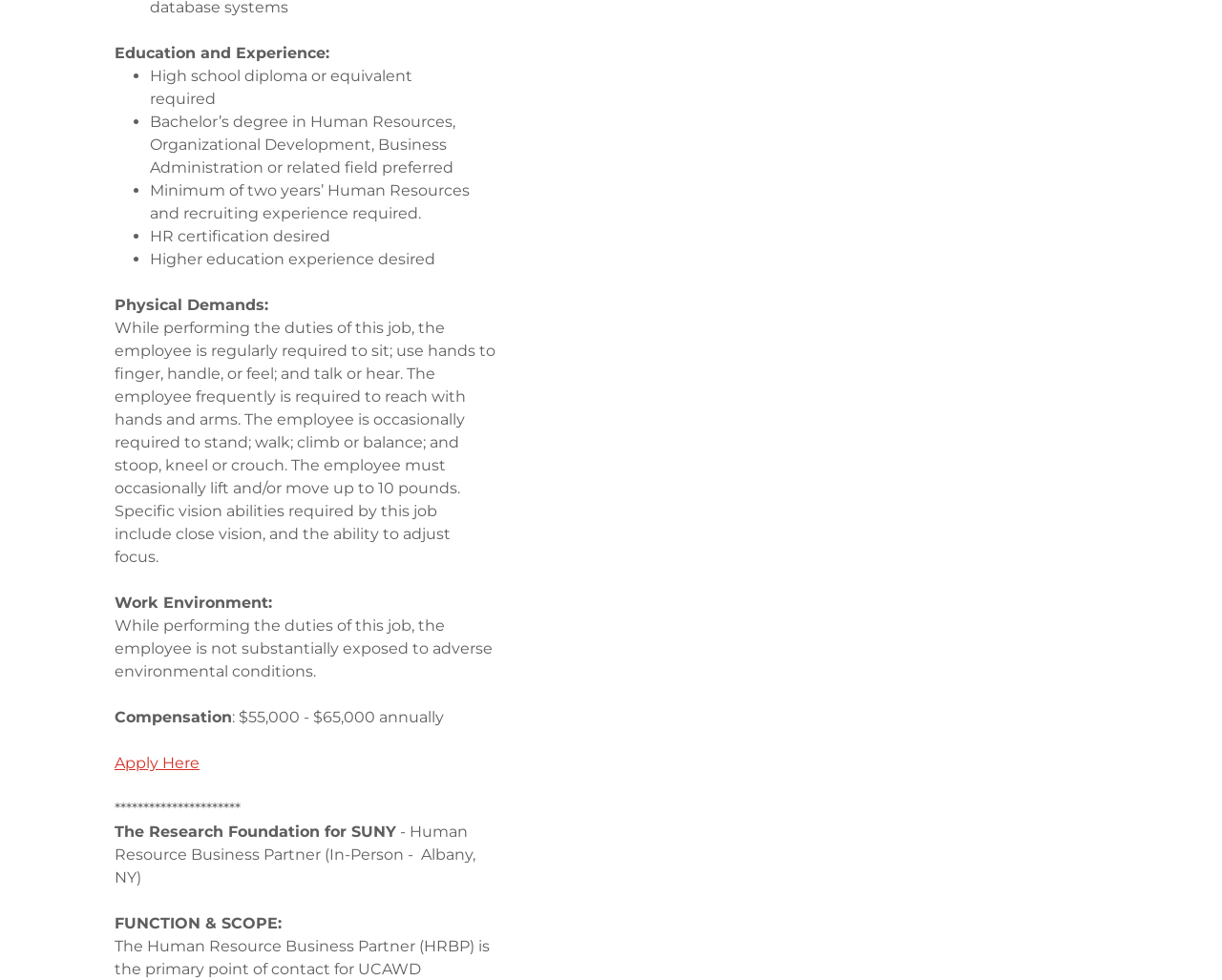Please analyze the image and give a detailed answer to the question:
What is the salary range?

The salary range can be found in the 'Compensation' section, where it is written as '$55,000 - $65,000 annually'. This is the expected salary range for the job.